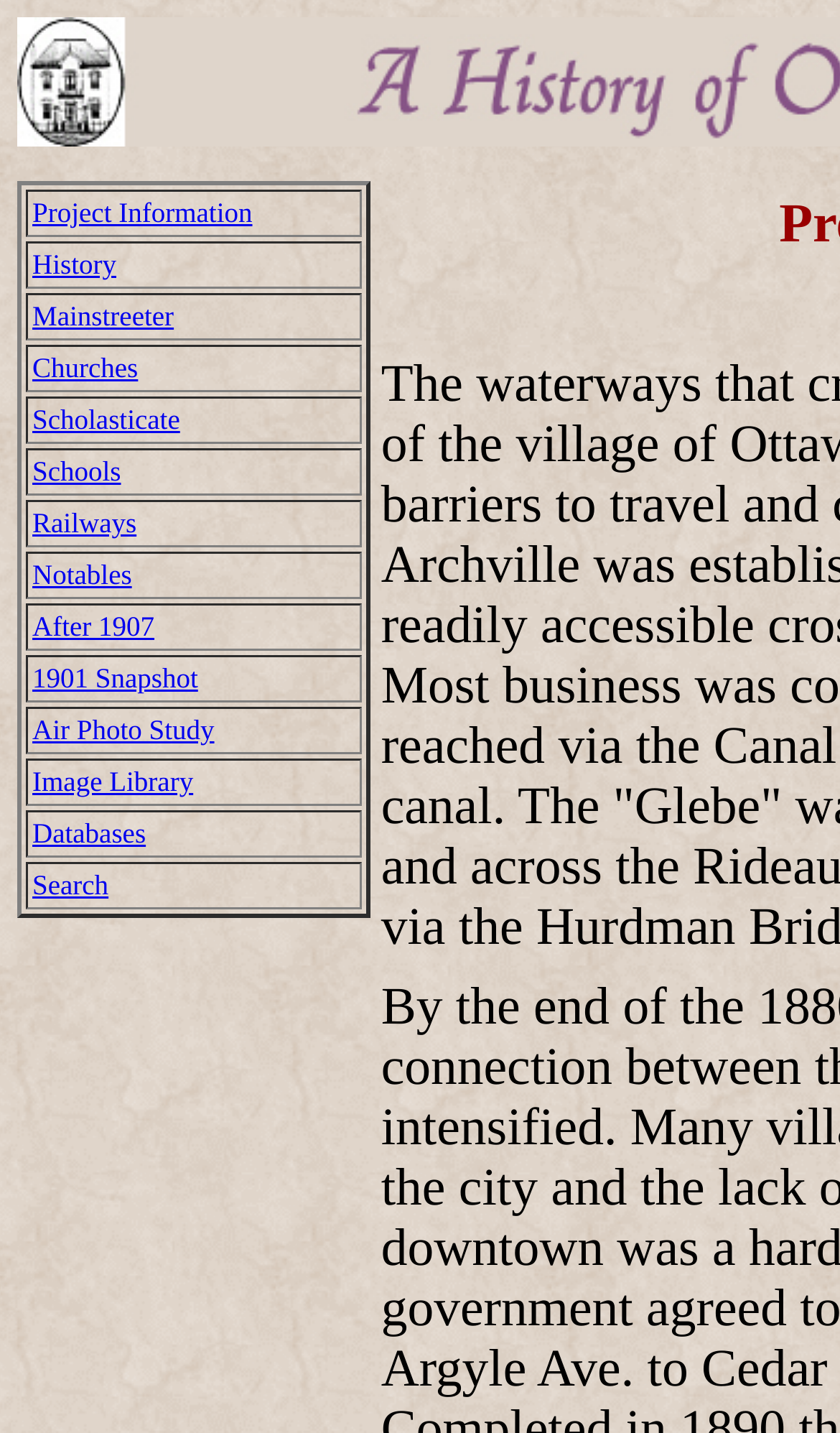Bounding box coordinates are specified in the format (top-left x, top-left y, bottom-right x, bottom-right y). All values are floating point numbers bounded between 0 and 1. Please provide the bounding box coordinate of the region this sentence describes: Air Photo Study

[0.038, 0.498, 0.255, 0.52]